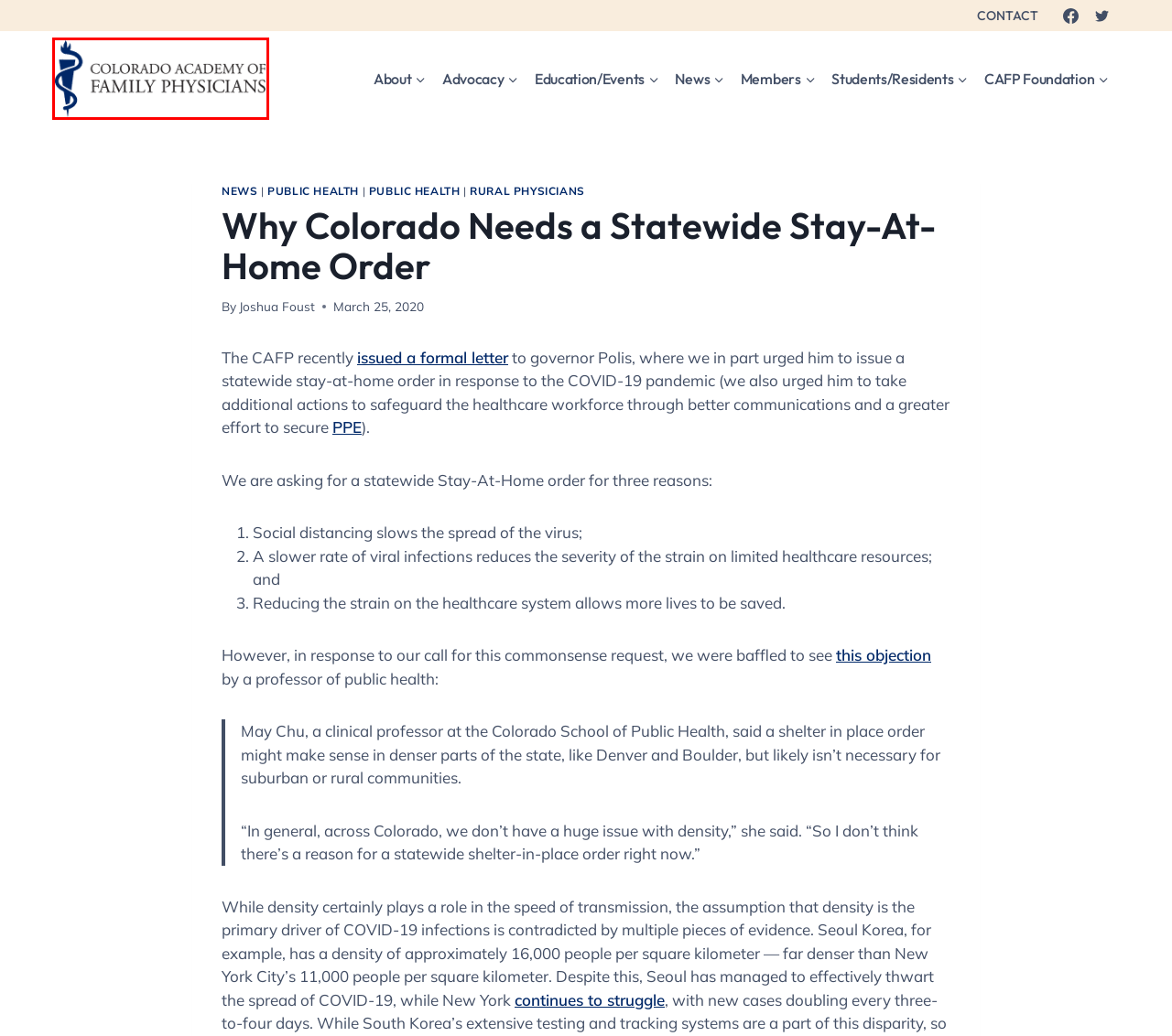You are provided with a screenshot of a webpage where a red rectangle bounding box surrounds an element. Choose the description that best matches the new webpage after clicking the element in the red bounding box. Here are the choices:
A. News & Events - Colorado Academy of Family Physicians
B. Advocacy - Colorado Academy of Family Physicians
C. Students & Residents - Colorado Academy of Family Physicians
D. About CAFP - Colorado Academy of Family Physicians
E. Contact - Colorado Academy of Family Physicians
F. Home - Colorado Academy of Family Physicians
G. Public Health Archives - Colorado Academy of Family Physicians
H. - Colorado Academy of Family Physicians

F